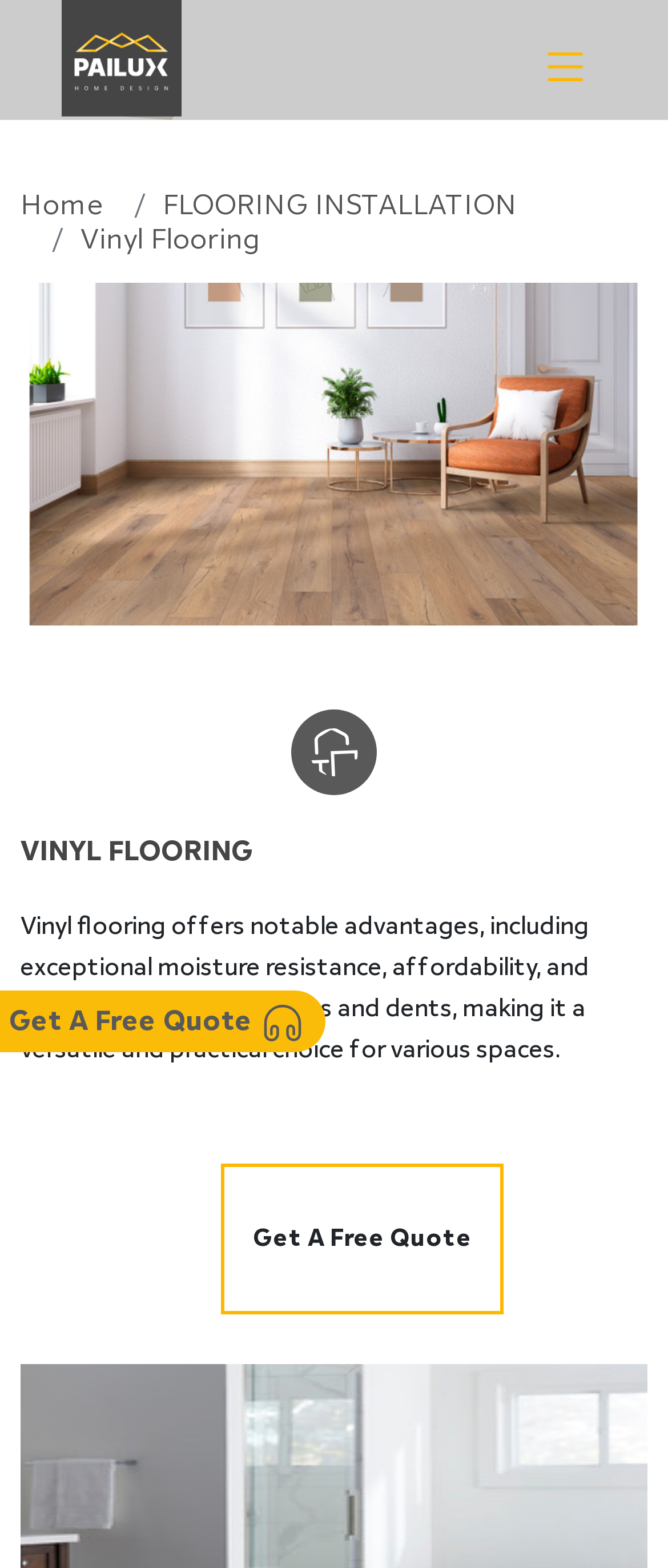Please give a succinct answer to the question in one word or phrase:
What is the advantage of vinyl flooring mentioned on this webpage?

Moisture resistance